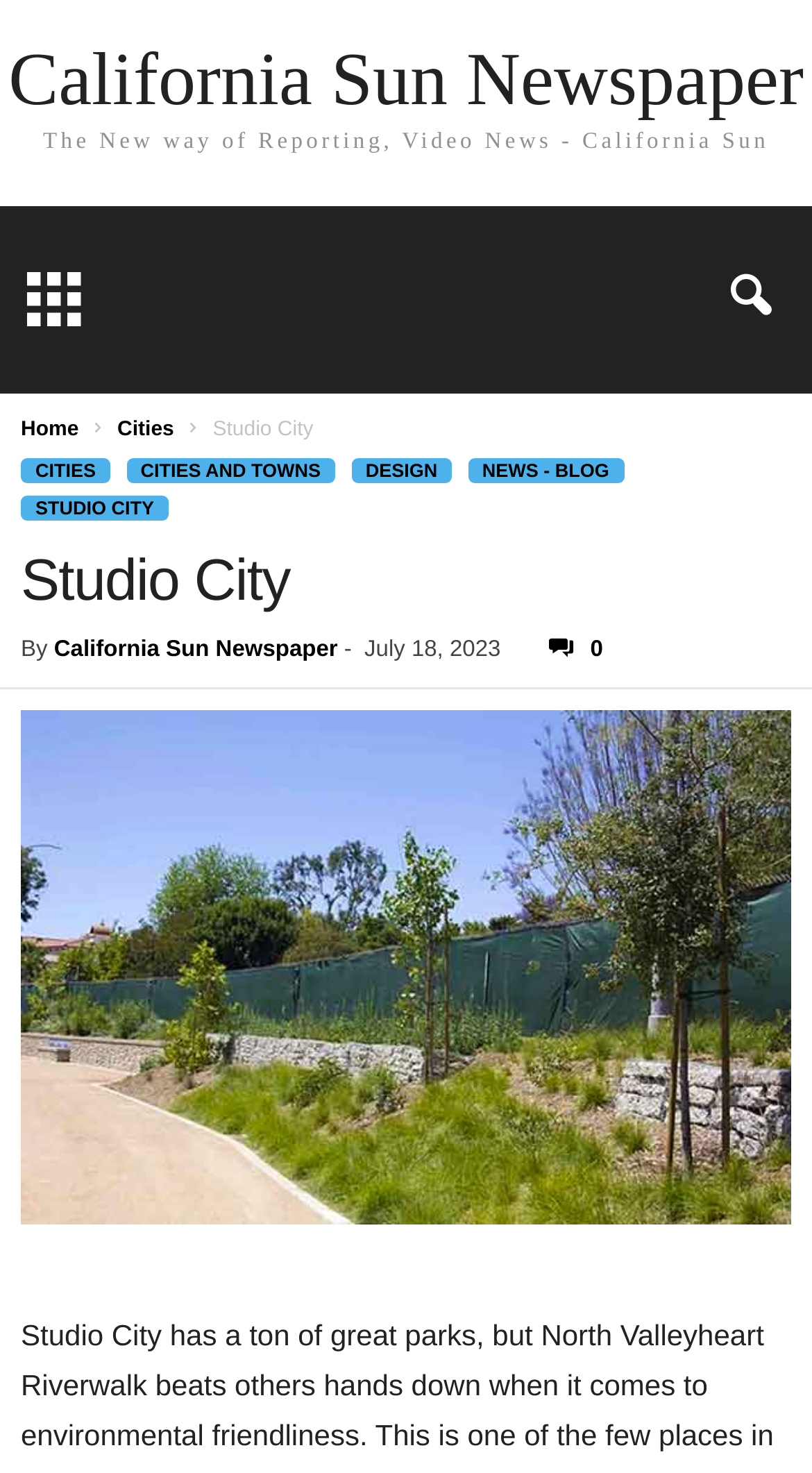Reply to the question below using a single word or brief phrase:
When was the article published?

July 18, 2023